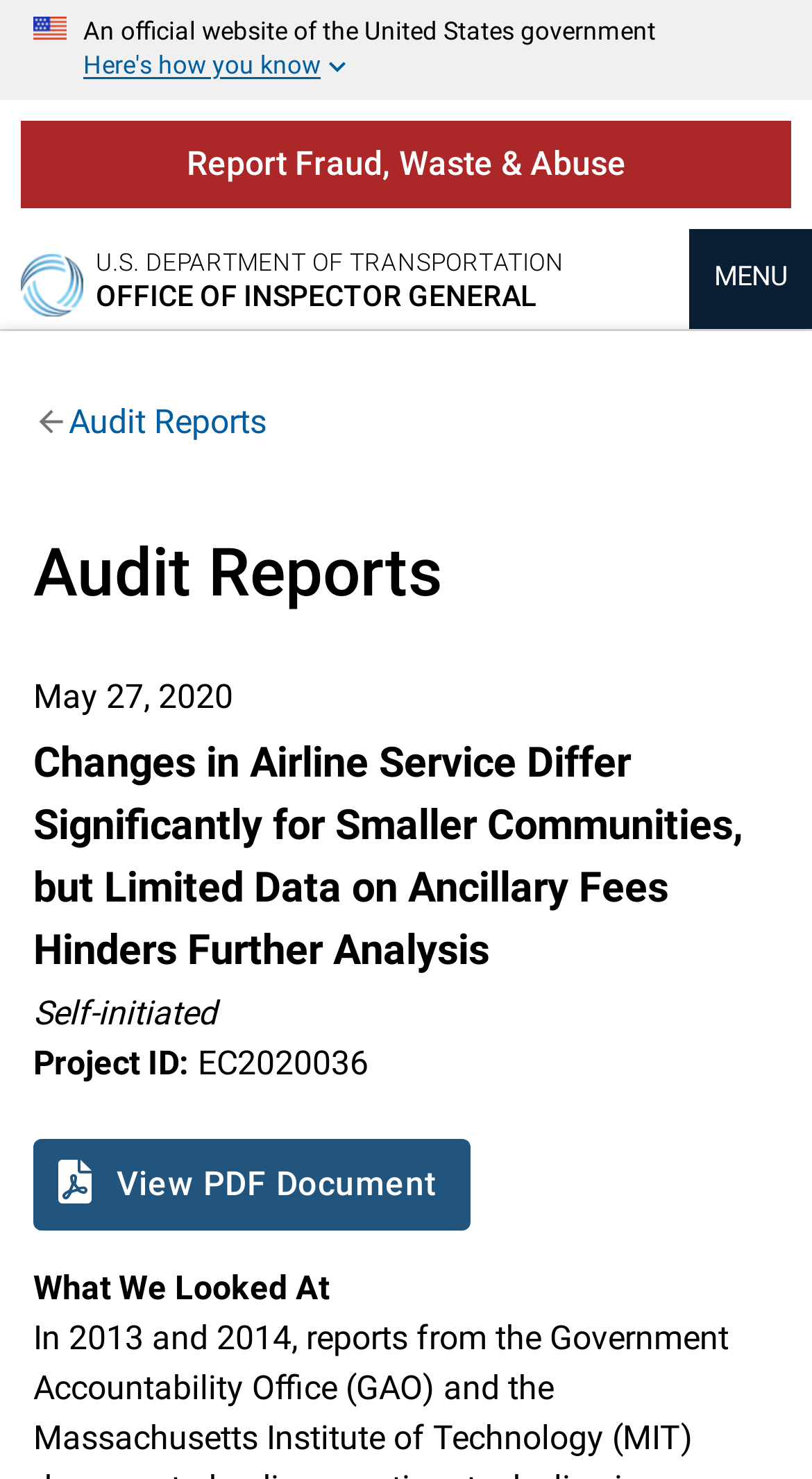What is the date of the audit report?
Using the visual information from the image, give a one-word or short-phrase answer.

May 27, 2020